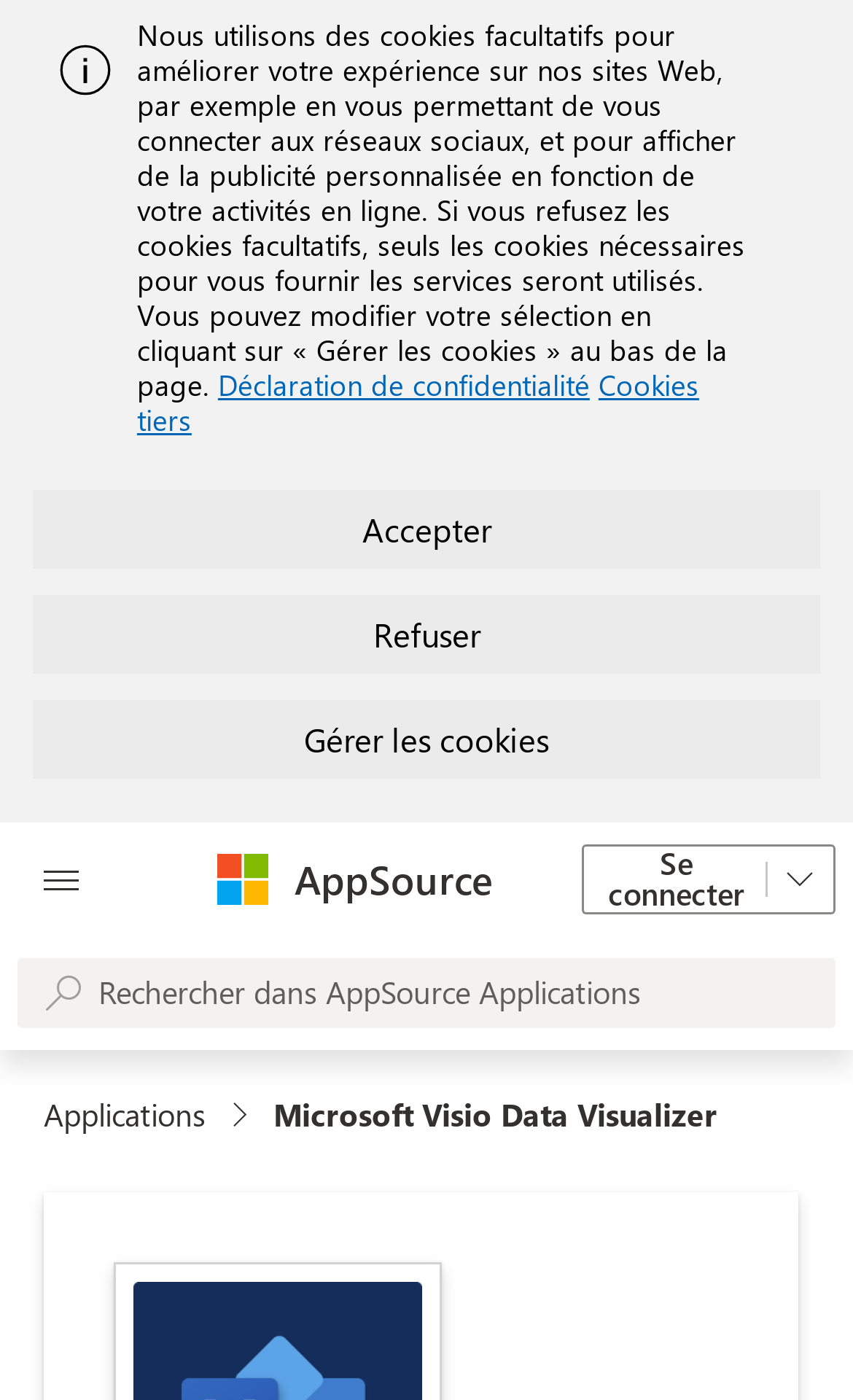Please identify the bounding box coordinates of the element's region that needs to be clicked to fulfill the following instruction: "Open the Microsoft Visio Data Visualizer panel". The bounding box coordinates should consist of four float numbers between 0 and 1, i.e., [left, top, right, bottom].

[0.021, 0.588, 0.123, 0.669]